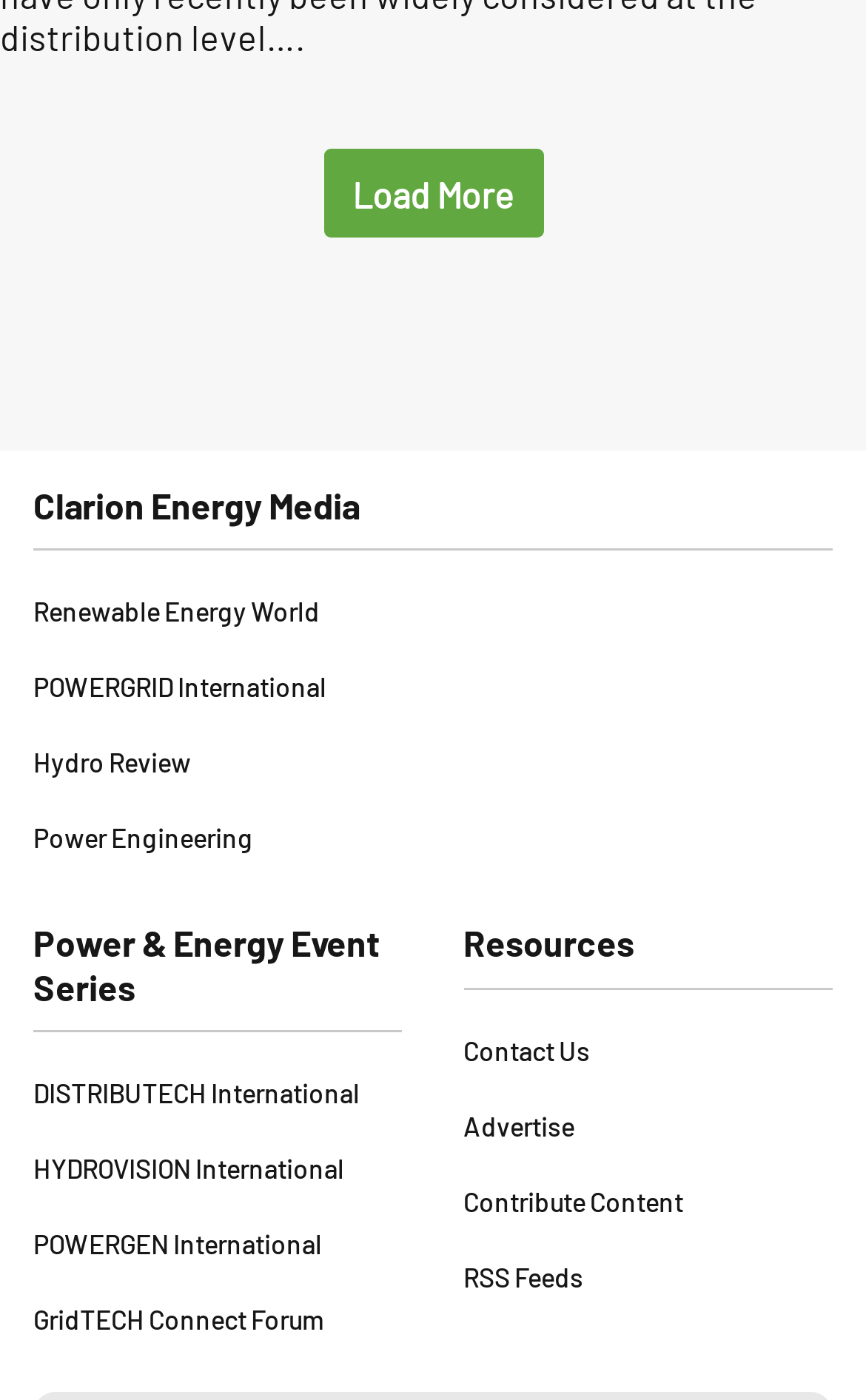Reply to the question with a brief word or phrase: How many publications are listed?

5